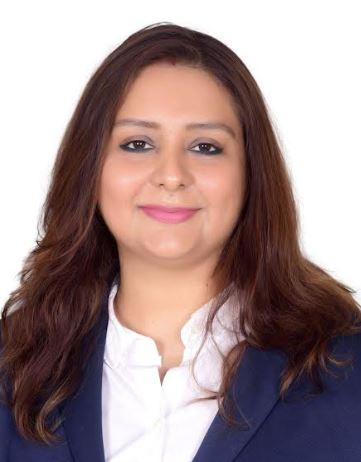Elaborate on all the features and components visible in the image.

The image features Simantika Mukherjee, who has recently taken on a pivotal role at Tribeca. In her new position, she will spearhead the development and execution of the Group’s Human Resources strategy, aligning with the company’s commitment to innovation, employee growth, and overall organizational development. Her appointment has been praised by notable figures such as Kalpesh Mehta, the Founder of Tribeca, who highlights her HR leadership experience and understanding of the real estate sector as essential for navigating the company's upcoming phase of expansion. Rajat Khandelwal, the CEO of Tribeca Developers, also expressed confidence in her ability to streamline processes and enhance employee engagement. Simantika's educational background includes a degree in Sociology from Presidency College and a Master's in Human Resource Management, complementing her dedication to fostering a thriving workplace environment.